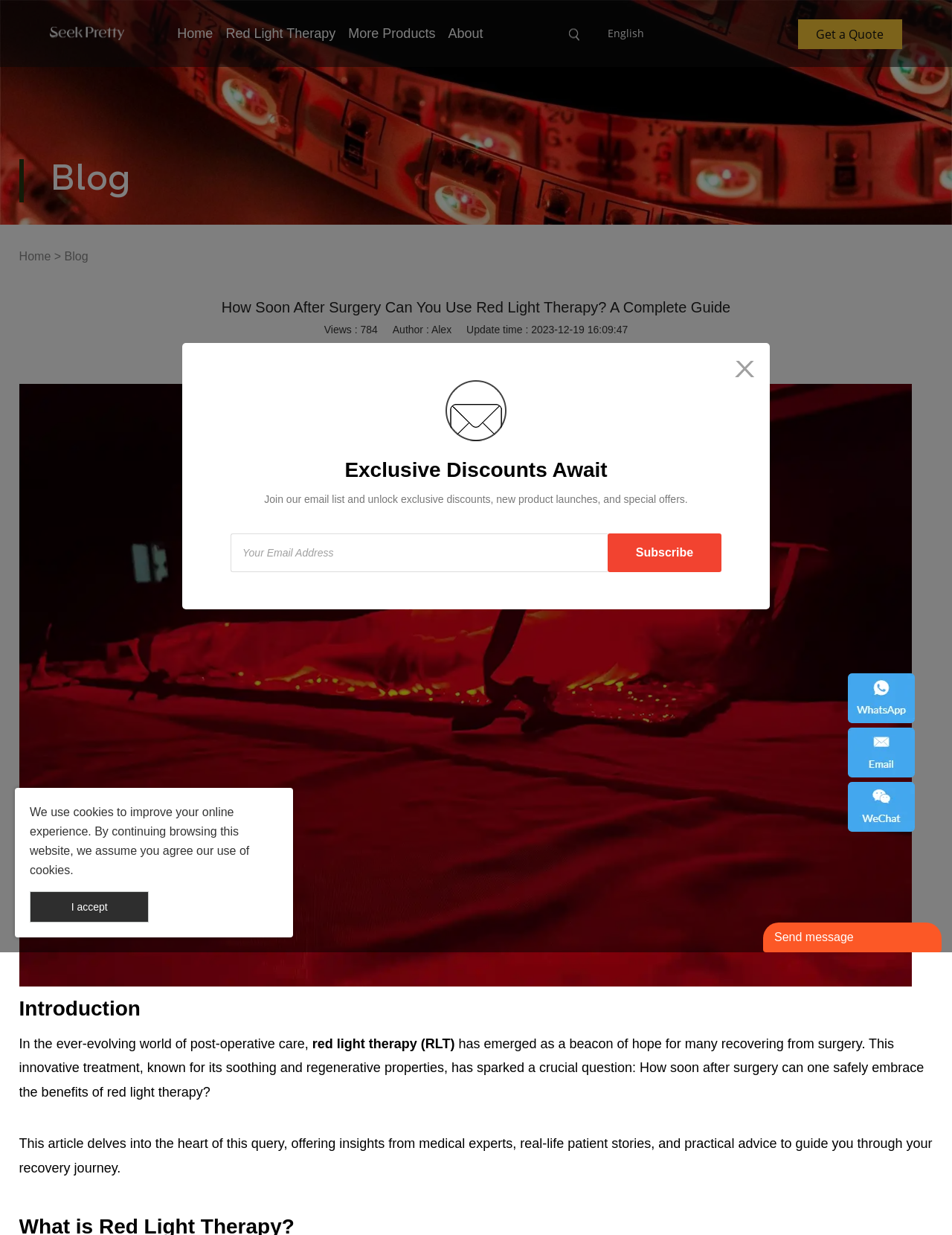How many views does this article have?
Analyze the screenshot and provide a detailed answer to the question.

The number of views is mentioned in the section below the main heading, where it says 'Views : 784'.